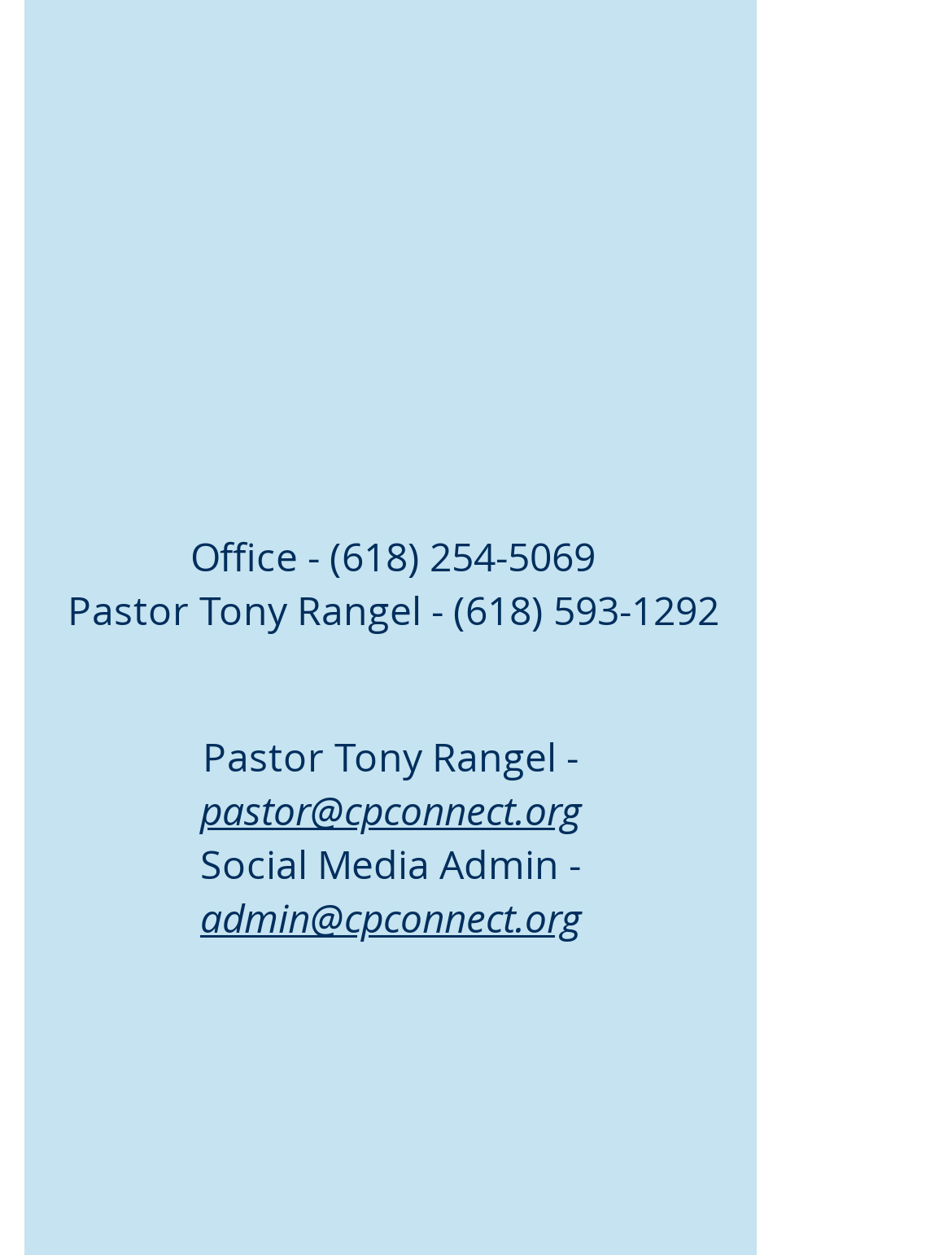What is the purpose of the webpage?
Answer the question with a single word or phrase derived from the image.

Contact information